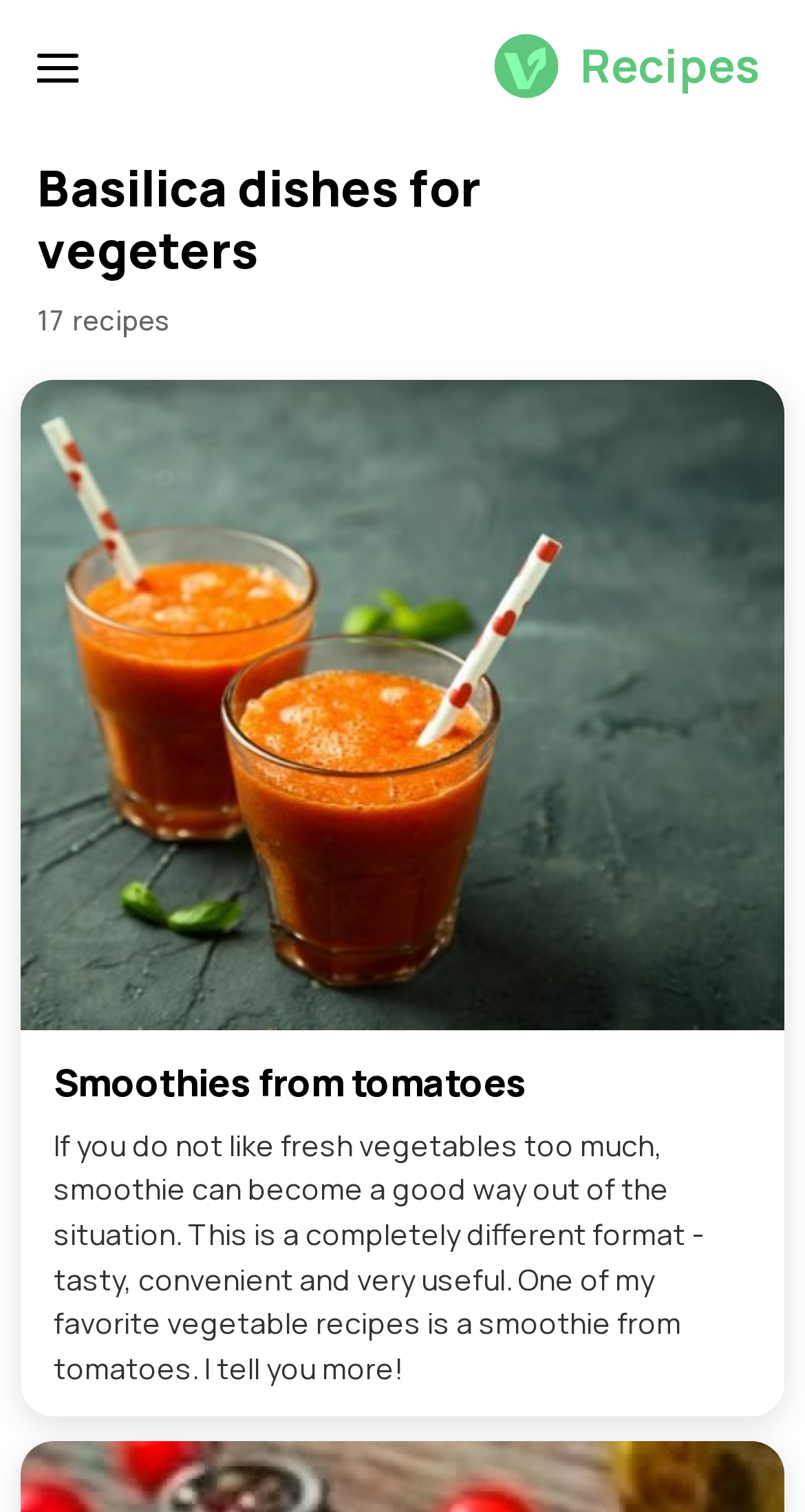Answer with a single word or phrase: 
What is the purpose of smoothies according to the webpage?

A good way out of the situation